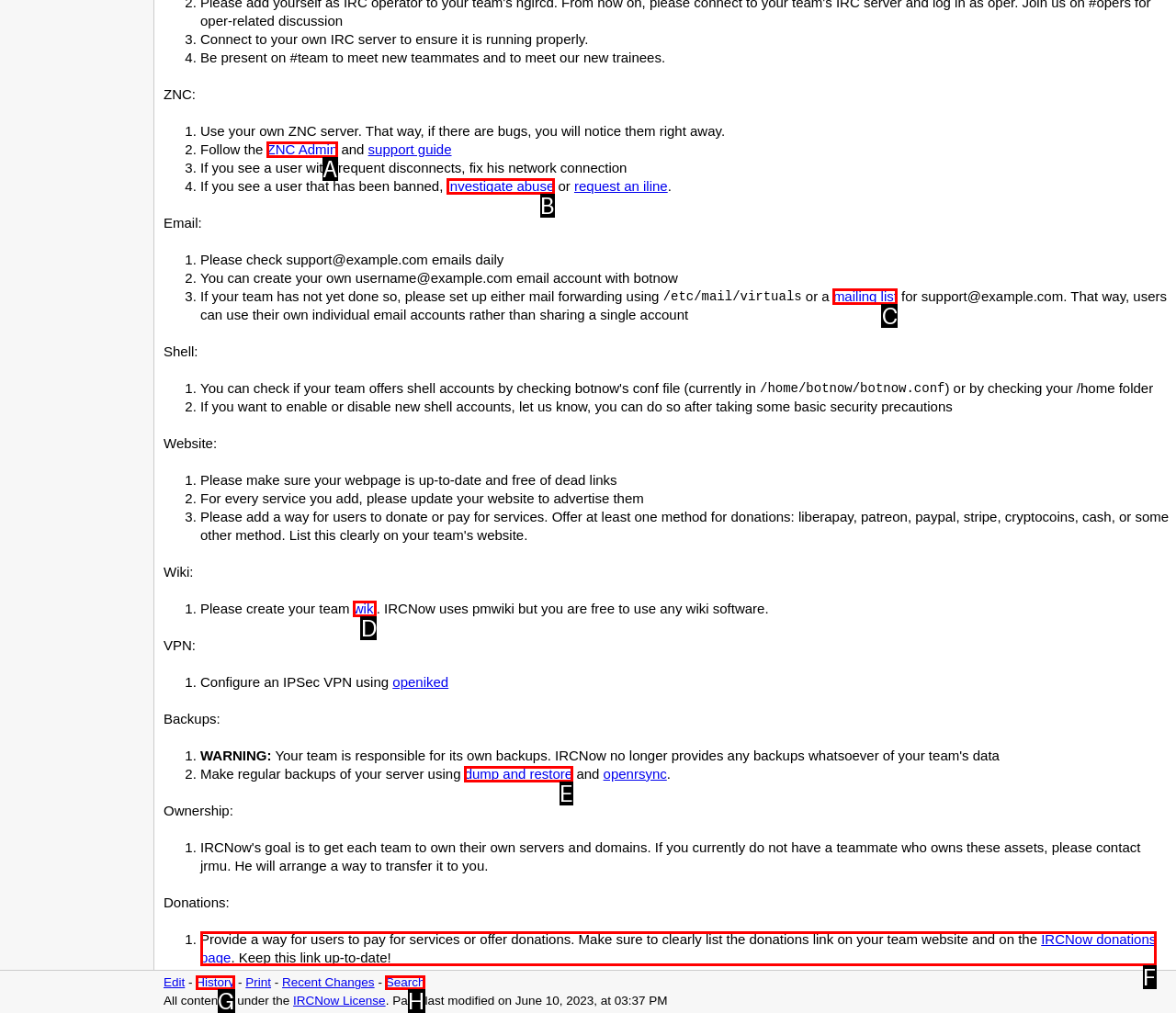Which UI element matches this description: investigate abuse?
Reply with the letter of the correct option directly.

B